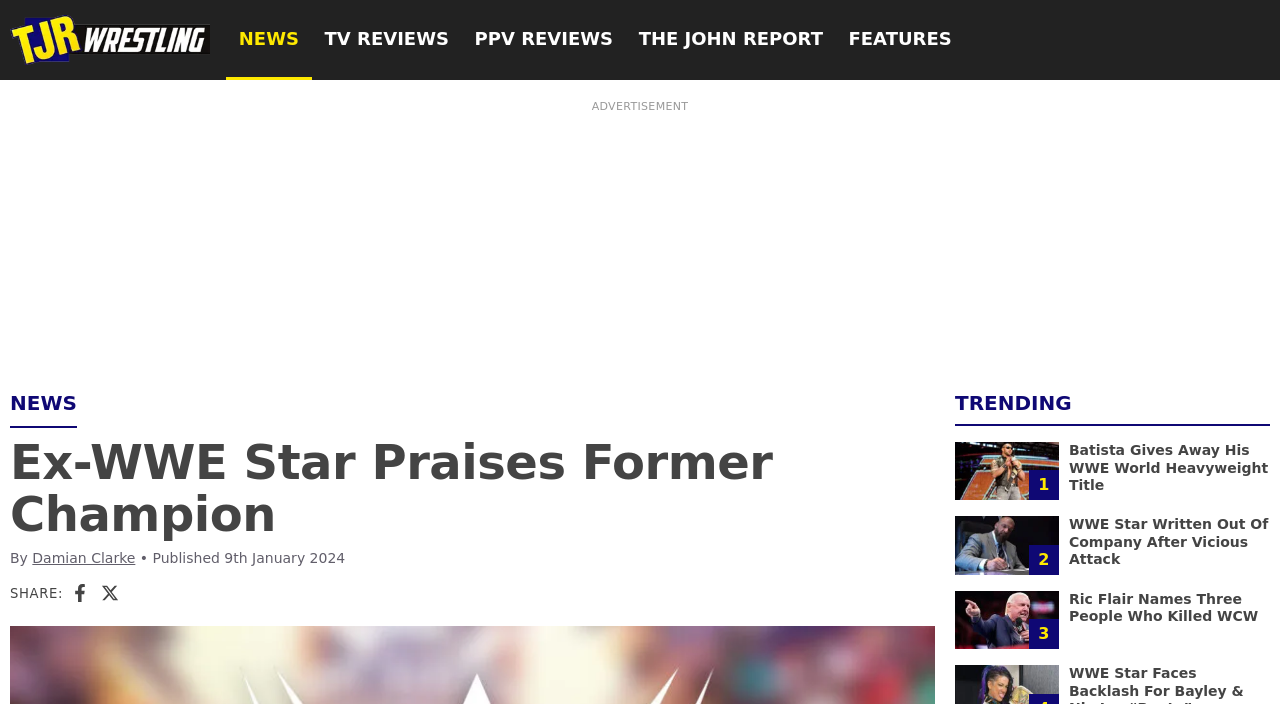Use a single word or phrase to answer this question: 
What is the topic of the trending article with the image of Batista?

Batista Gives Away His WWE World Heavyweight Title